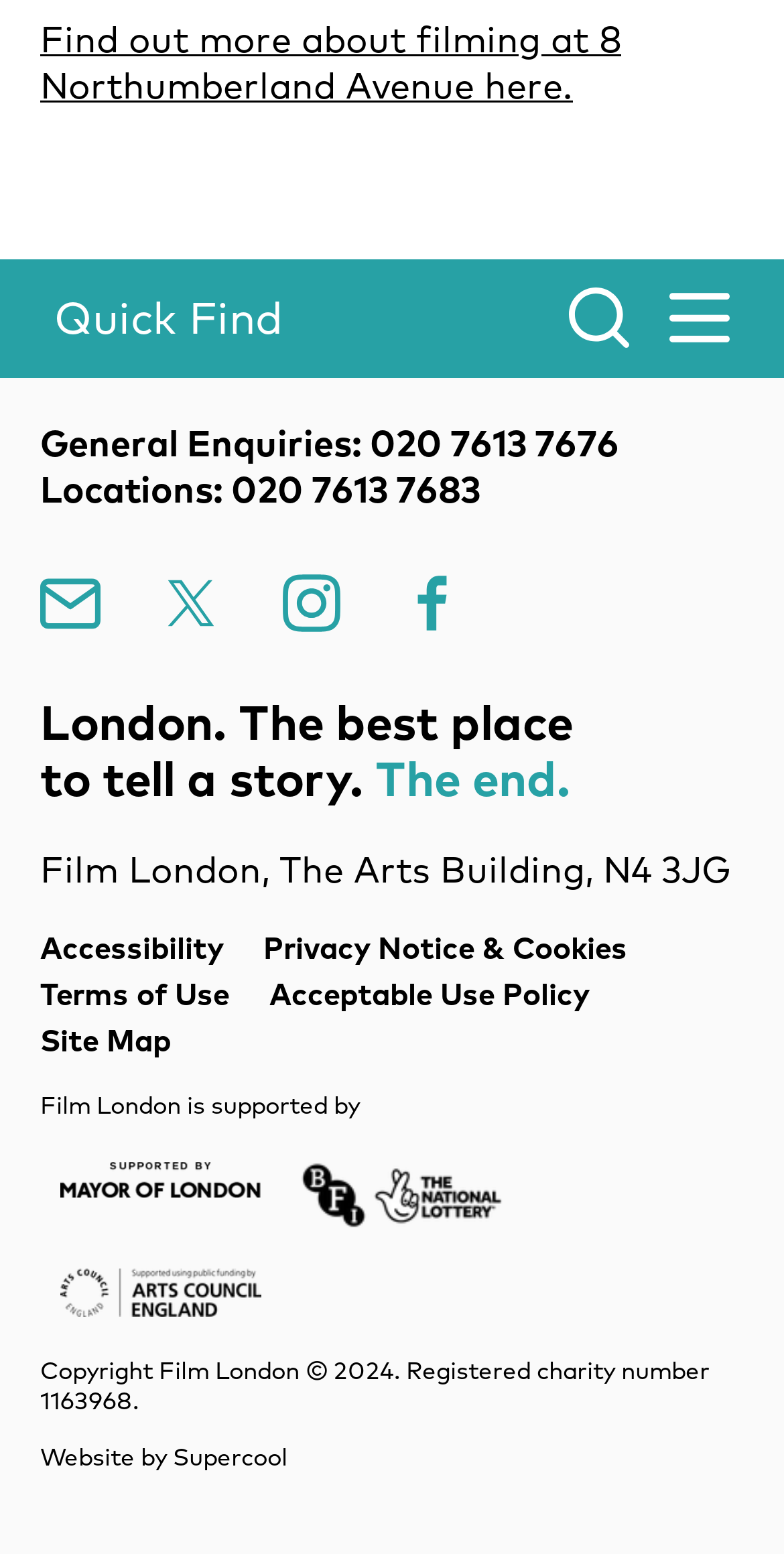Highlight the bounding box coordinates of the region I should click on to meet the following instruction: "Contact General Enquiries".

[0.051, 0.27, 0.79, 0.3]